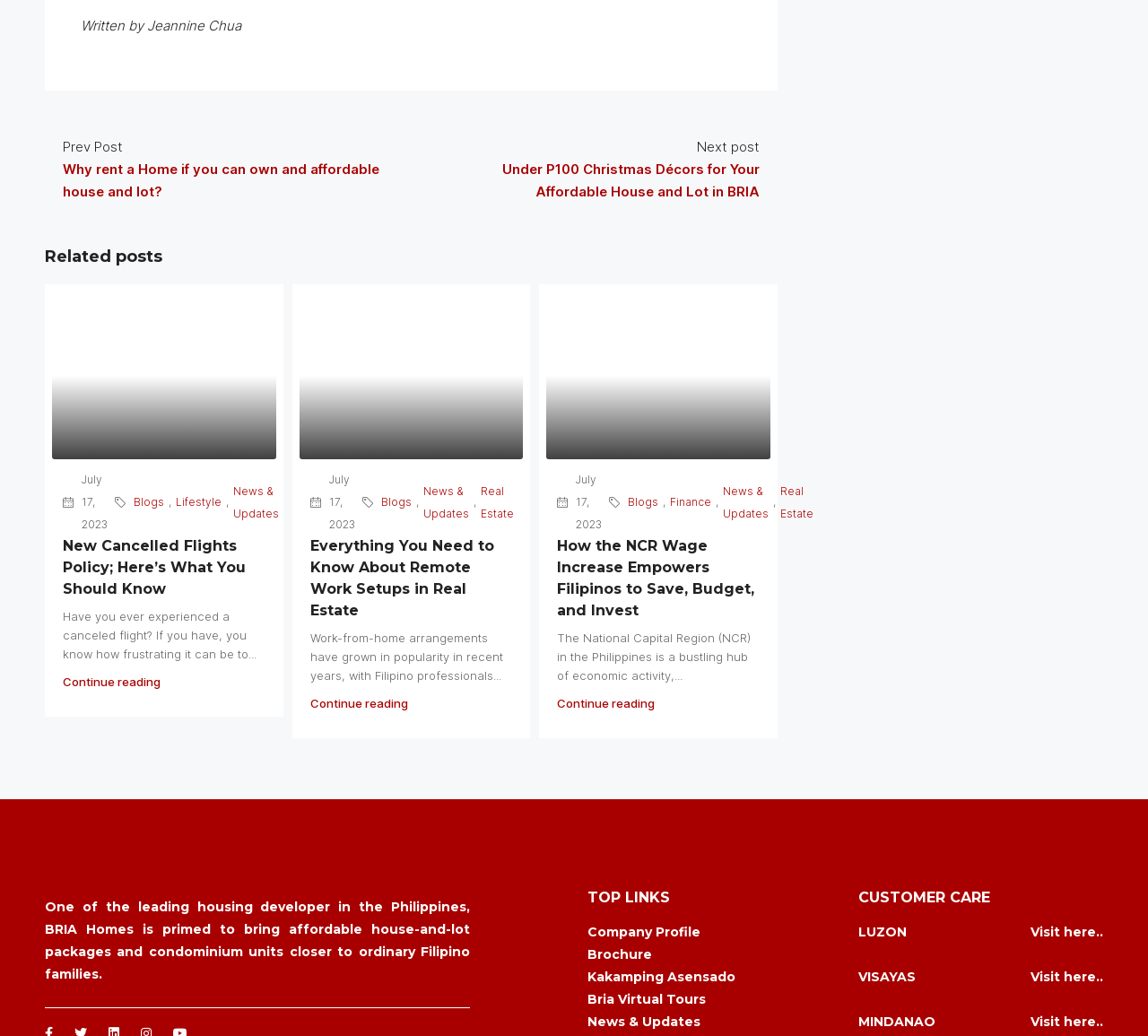Please specify the bounding box coordinates of the clickable section necessary to execute the following command: "Visit the post about scoliosis".

None